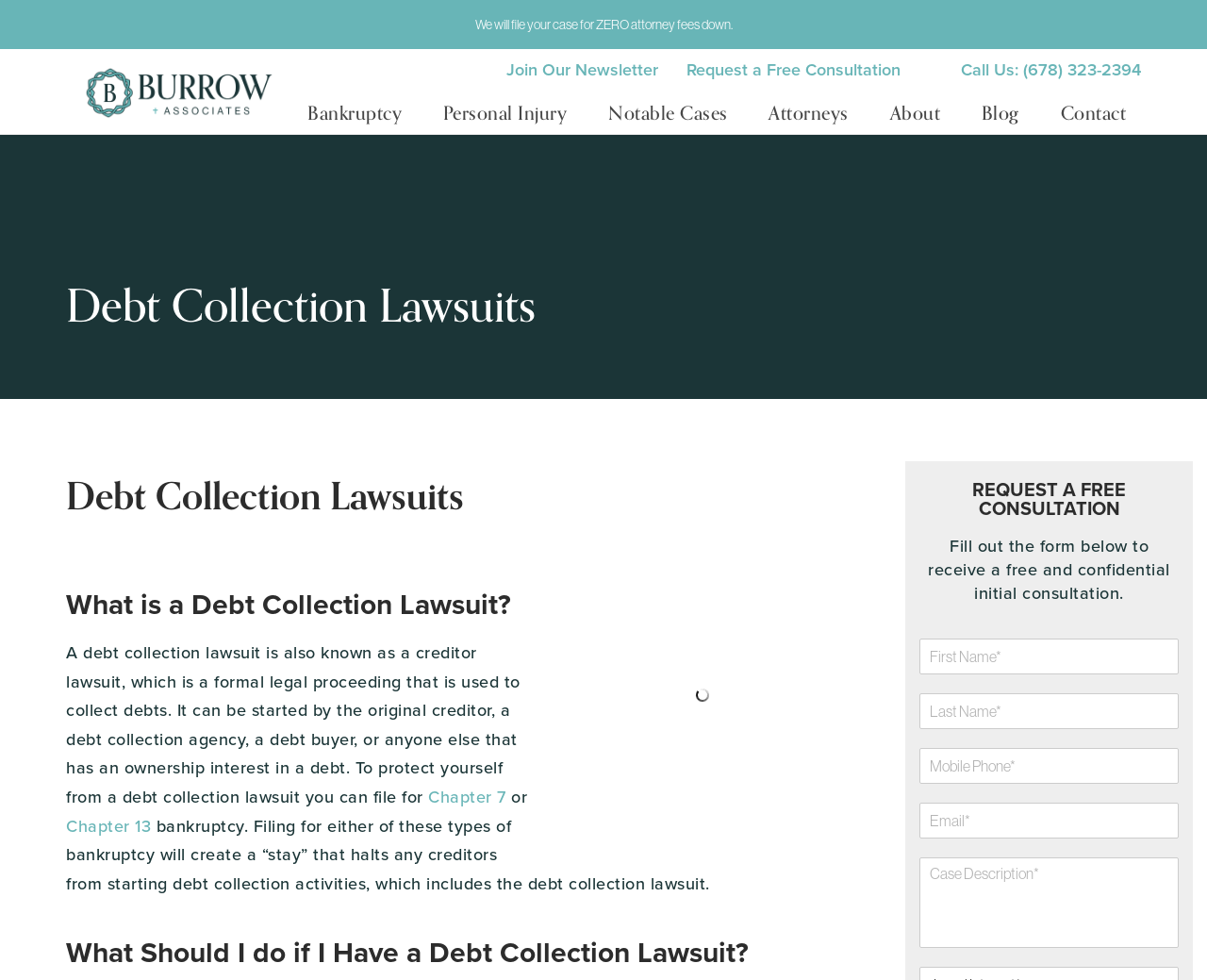Please provide the main heading of the webpage content.

Debt Collection Lawsuits